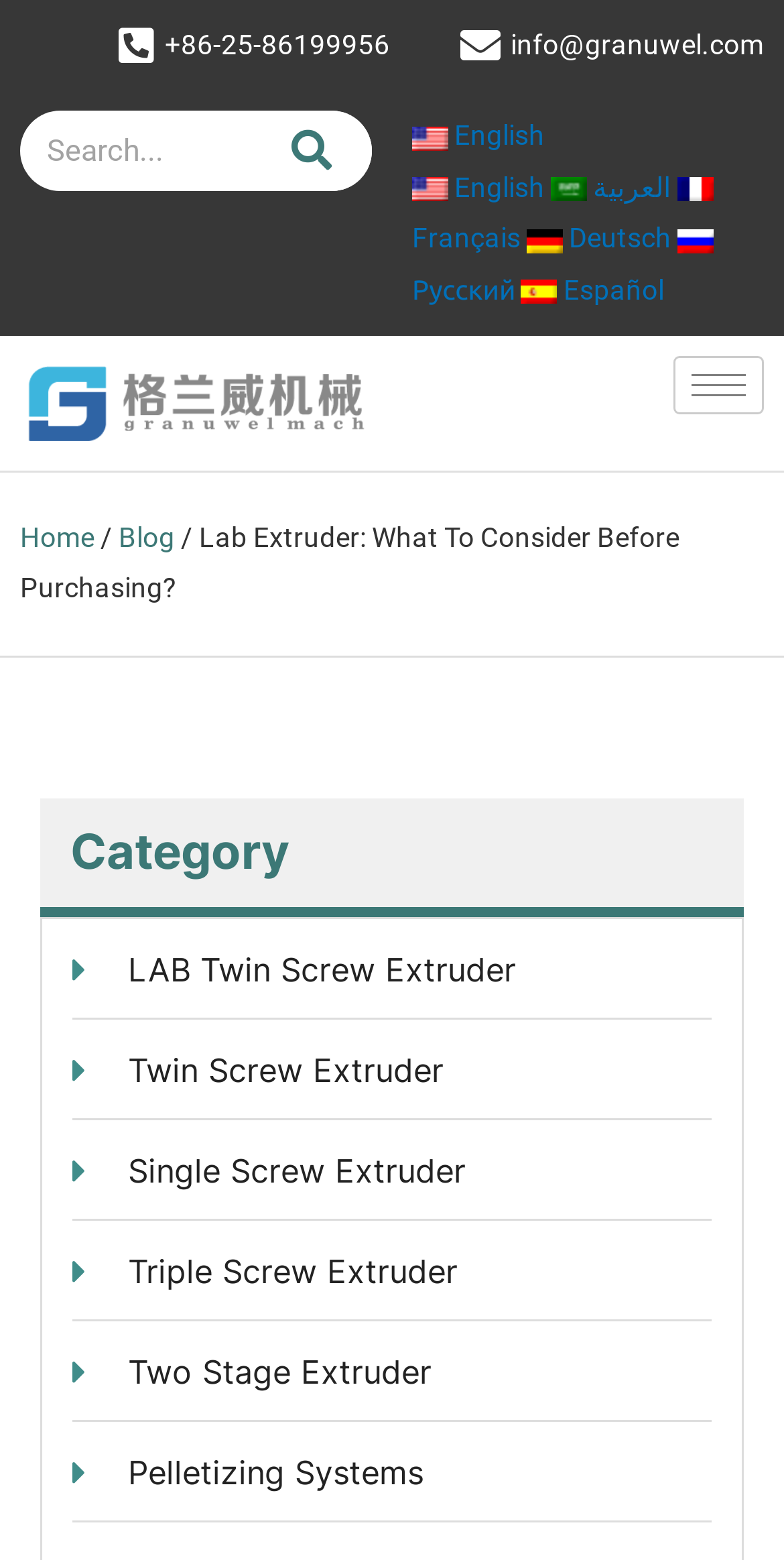Provide the bounding box coordinates of the HTML element described by the text: "parent_node: Search name="s" placeholder="Search..."".

[0.026, 0.071, 0.321, 0.123]